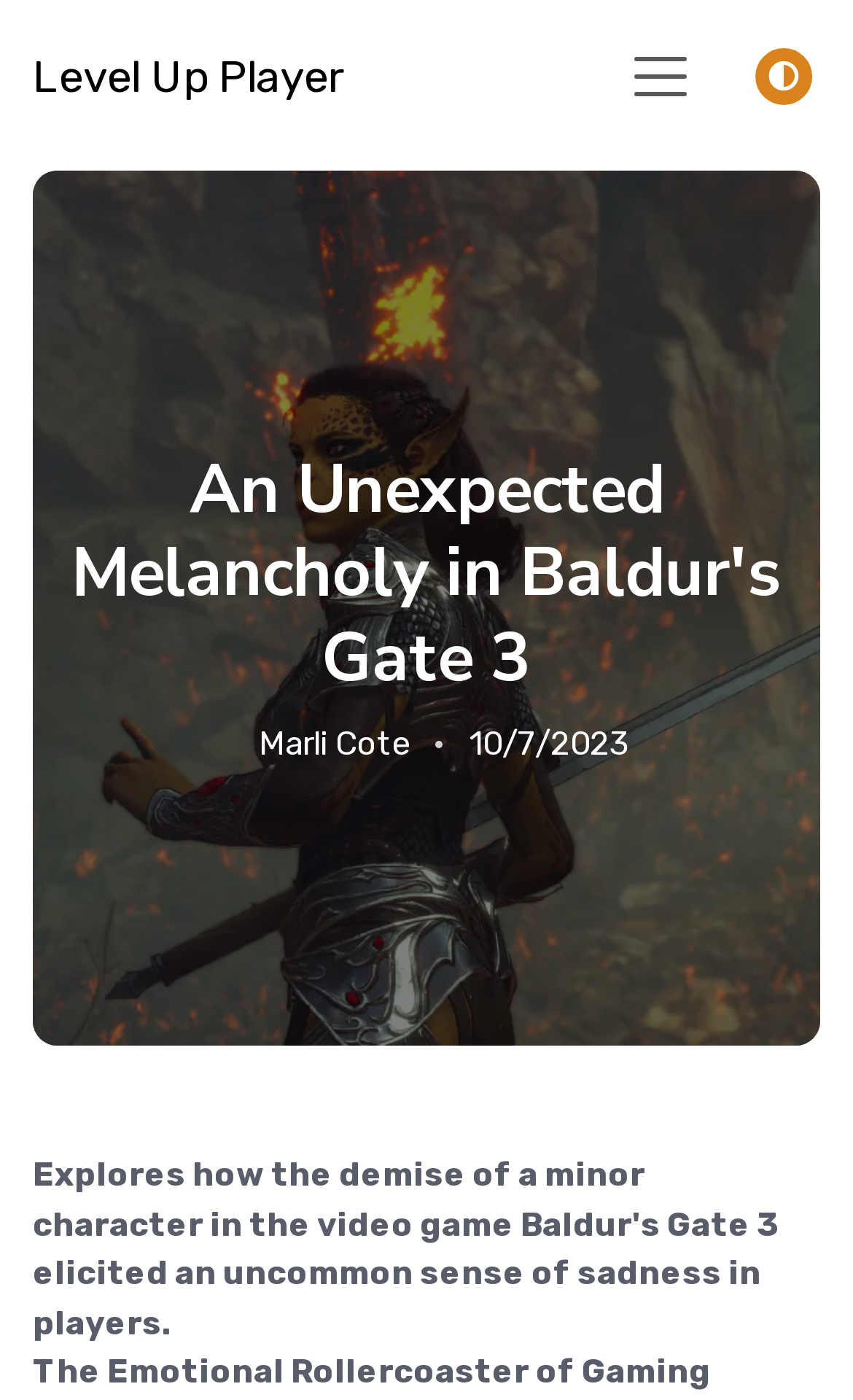When was the article published?
Please describe in detail the information shown in the image to answer the question.

I can find the publication date of the article by looking at the StaticText element with the text '10/7/2023'.